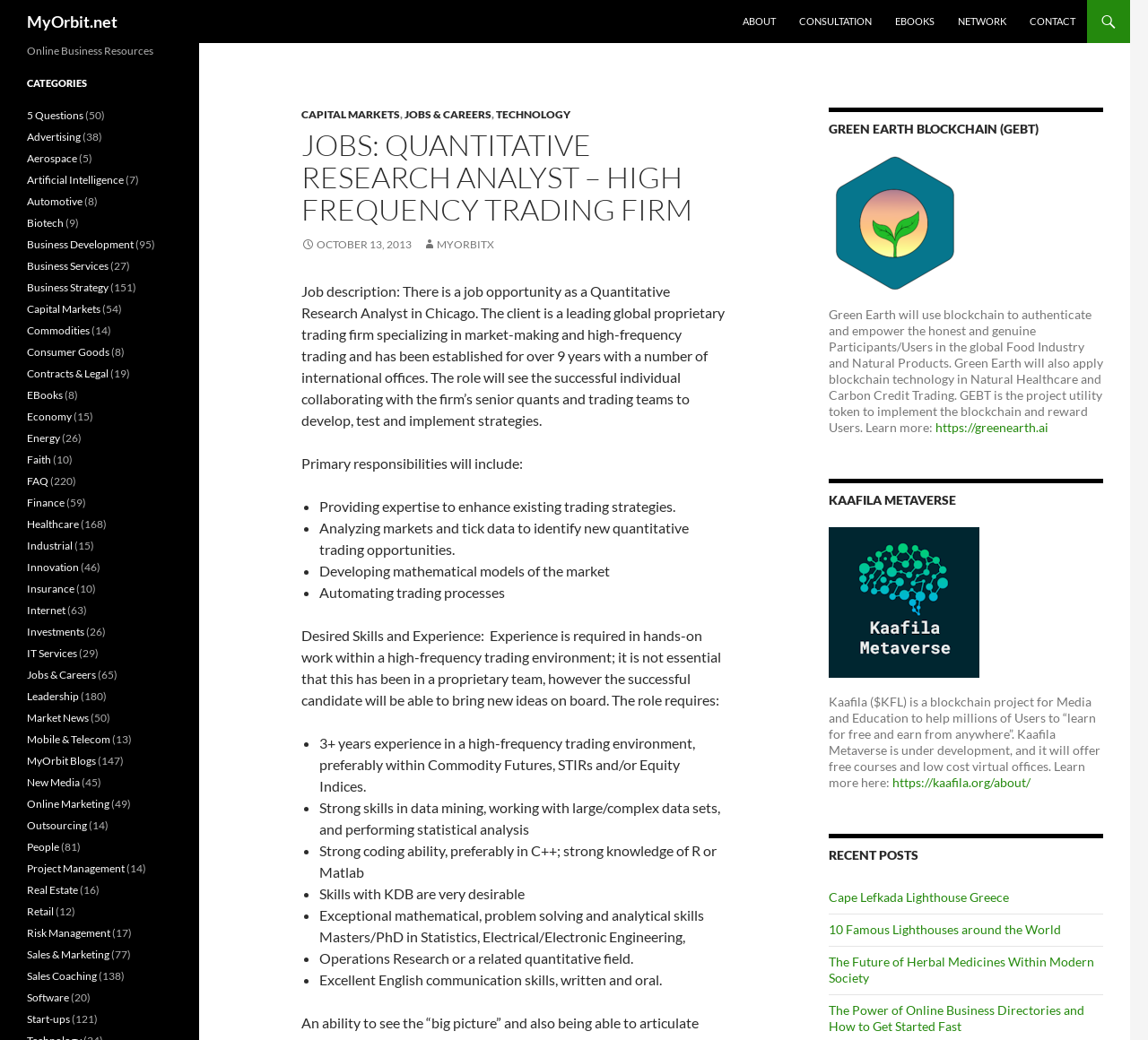Please identify the bounding box coordinates of the area I need to click to accomplish the following instruction: "Click on JOBS & CAREERS".

[0.352, 0.103, 0.428, 0.116]